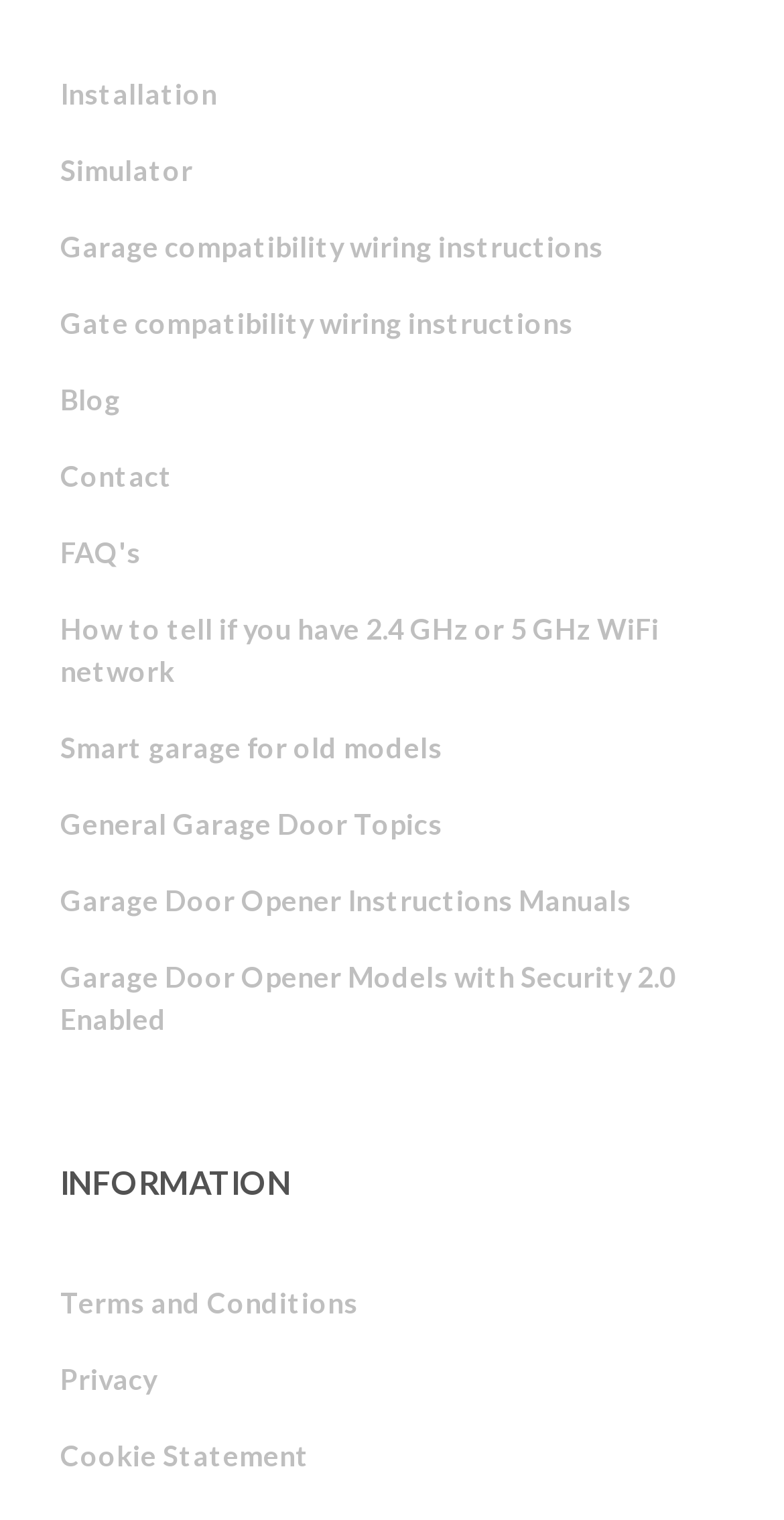Please reply with a single word or brief phrase to the question: 
What is the first link in the secondary navigation?

Installation